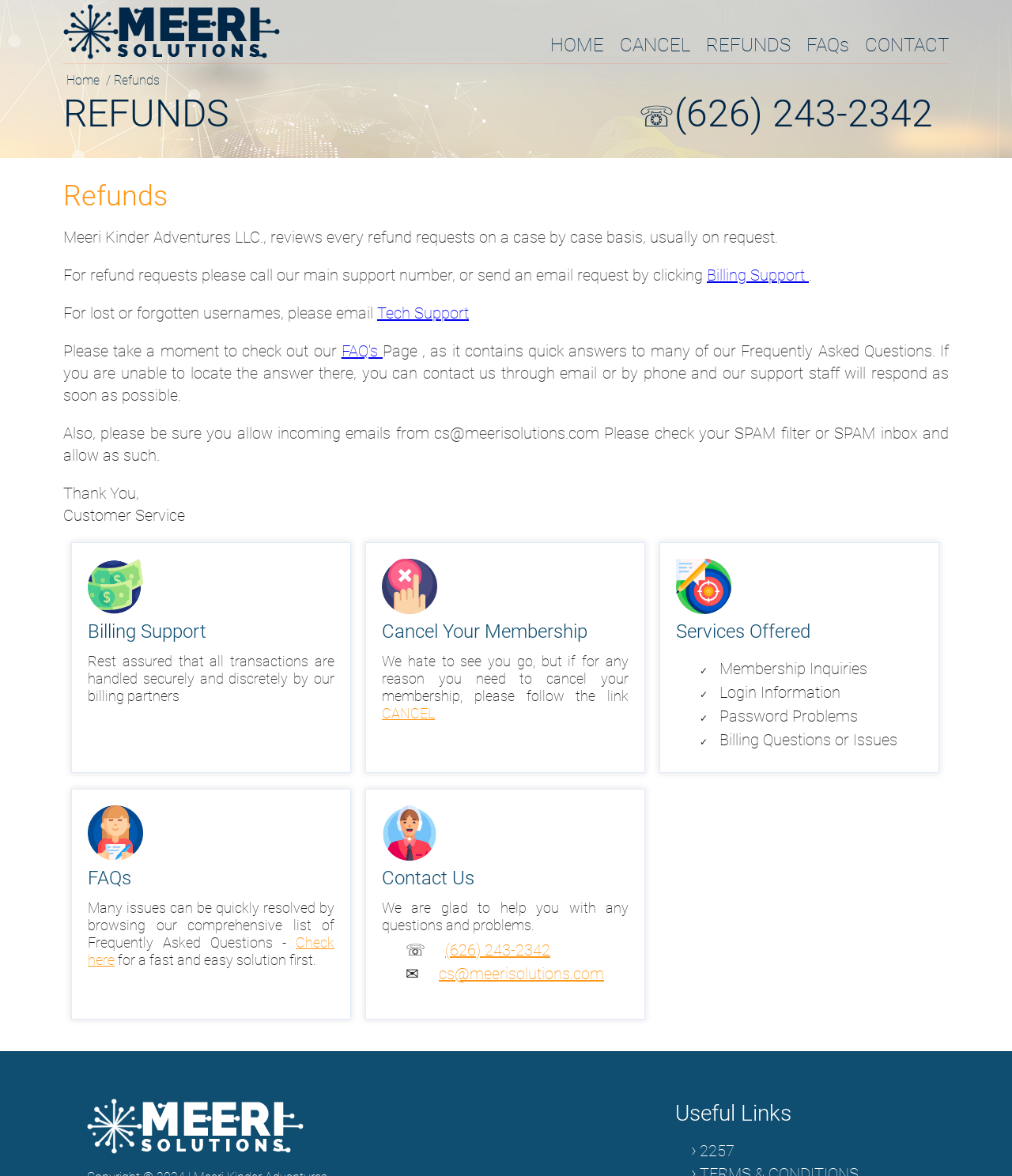Using the webpage screenshot and the element description cs@meerisolutions.com, determine the bounding box coordinates. Specify the coordinates in the format (top-left x, top-left y, bottom-right x, bottom-right y) with values ranging from 0 to 1.

[0.434, 0.82, 0.597, 0.836]